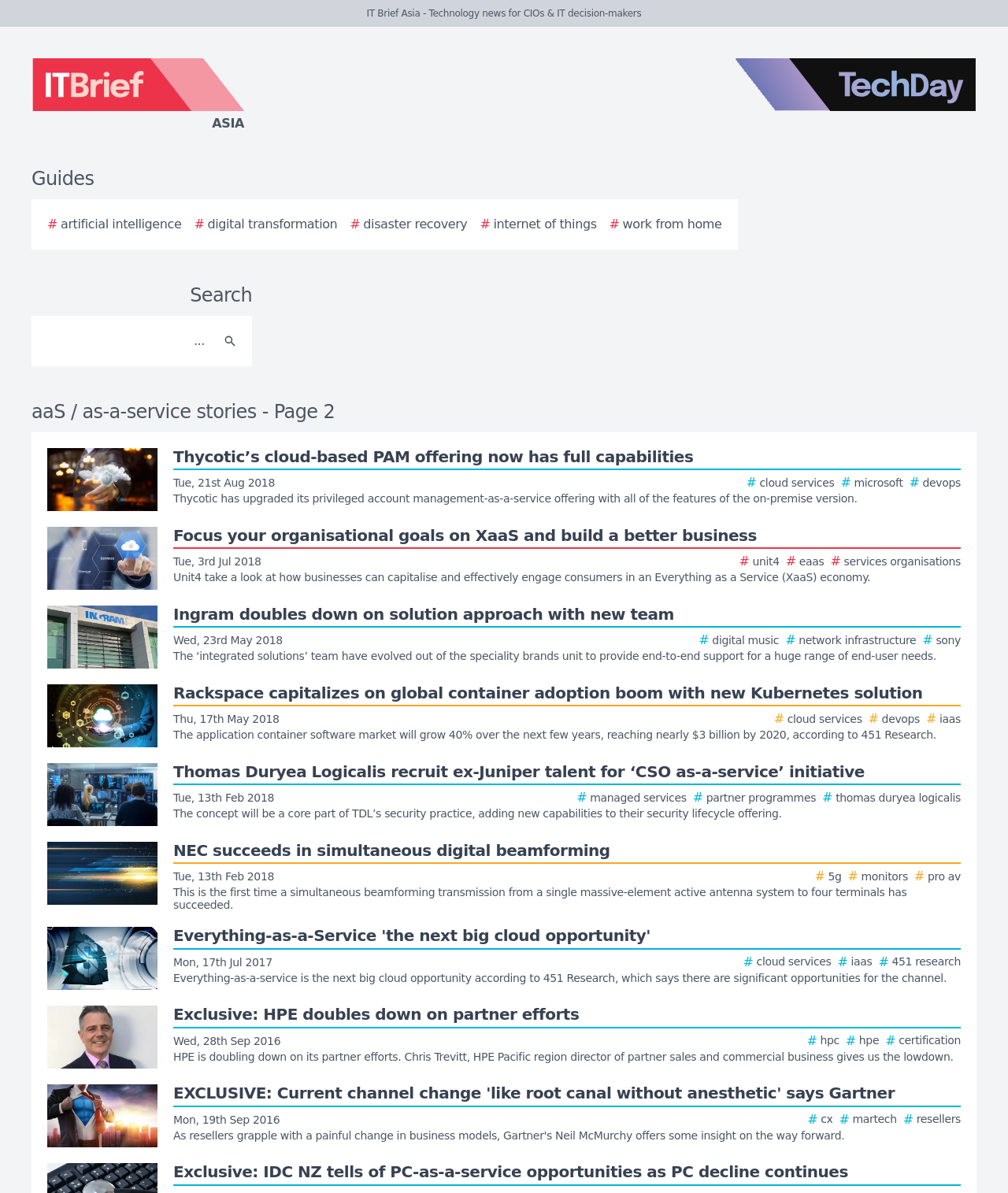Based on the image, provide a detailed and complete answer to the question: 
How many article links are on this webpage?

There are 9 article links on this webpage, each with a brief summary and an image, starting from 'Thycotic’s cloud-based PAM offering now has full capabilities' to 'EXCLUSIVE: Current channel change 'like root canal without anesthetic' says Gartner'.